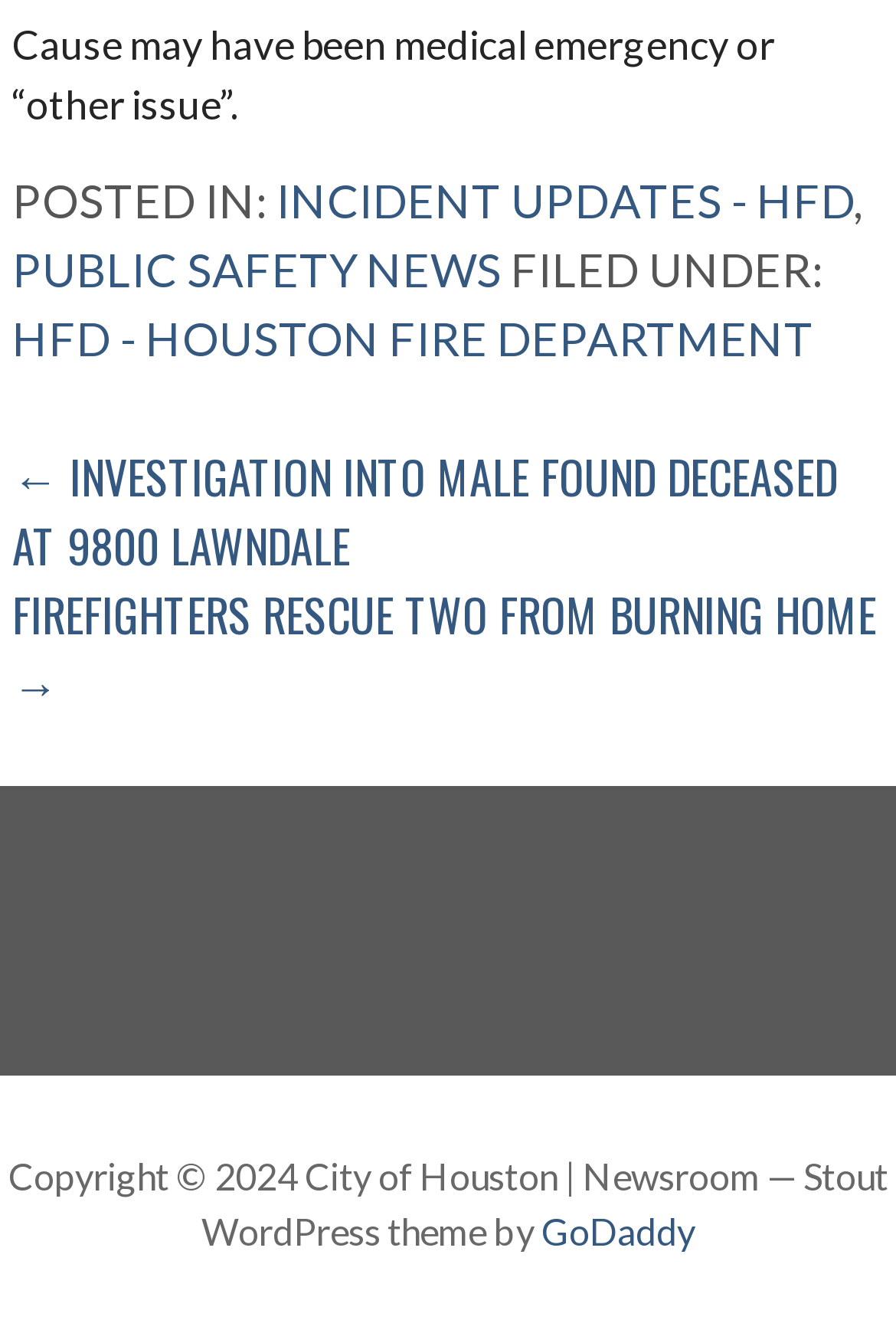What is the domain registrar of the website?
Provide a thorough and detailed answer to the question.

The domain registrar of the website can be determined by looking at the footer section of the webpage, where it says 'GoDaddy'. This suggests that the website's domain is registered with GoDaddy.